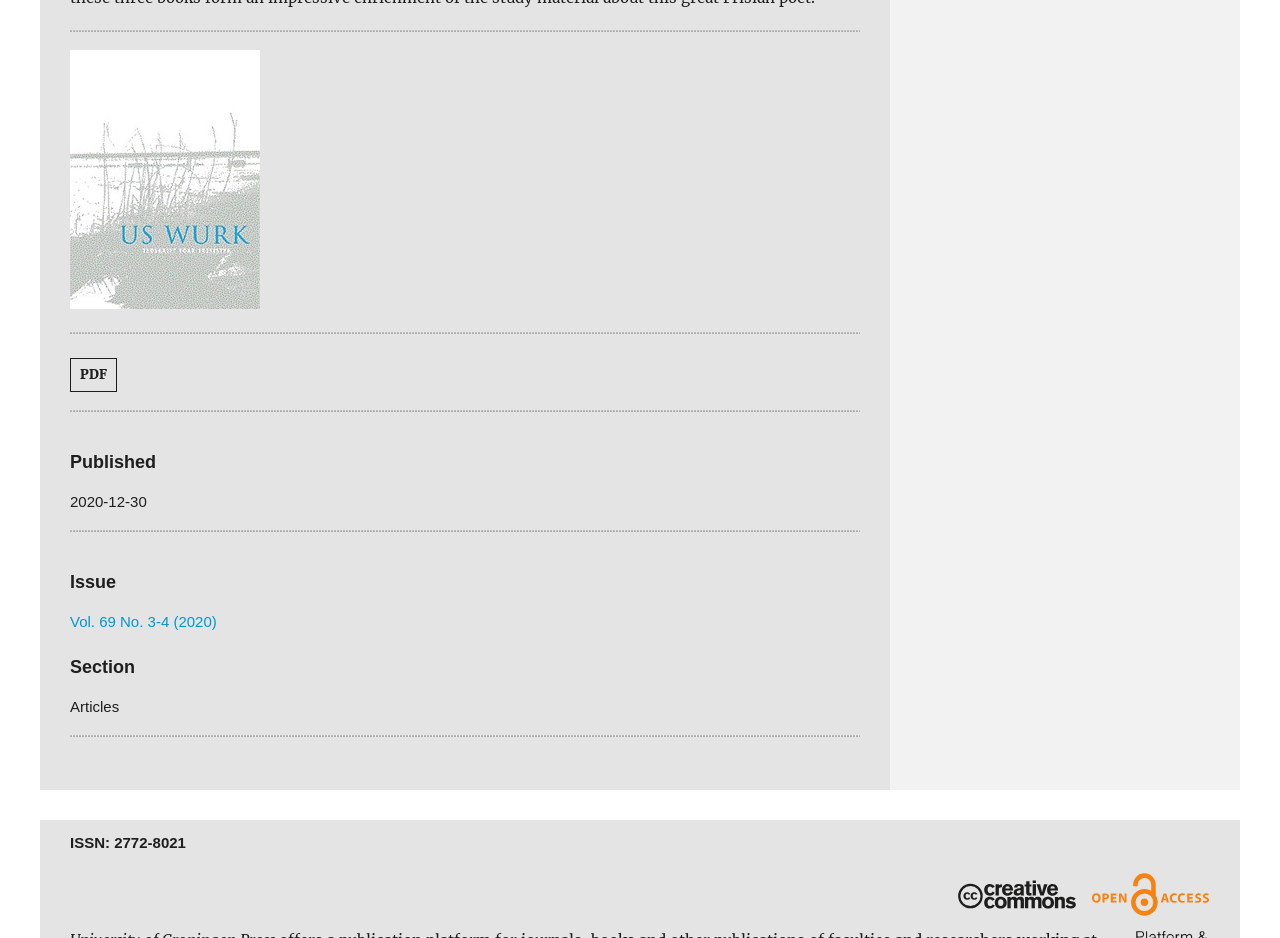What licenses are available for the content?
Look at the image and provide a short answer using one word or a phrase.

Creative Commons, Open Access